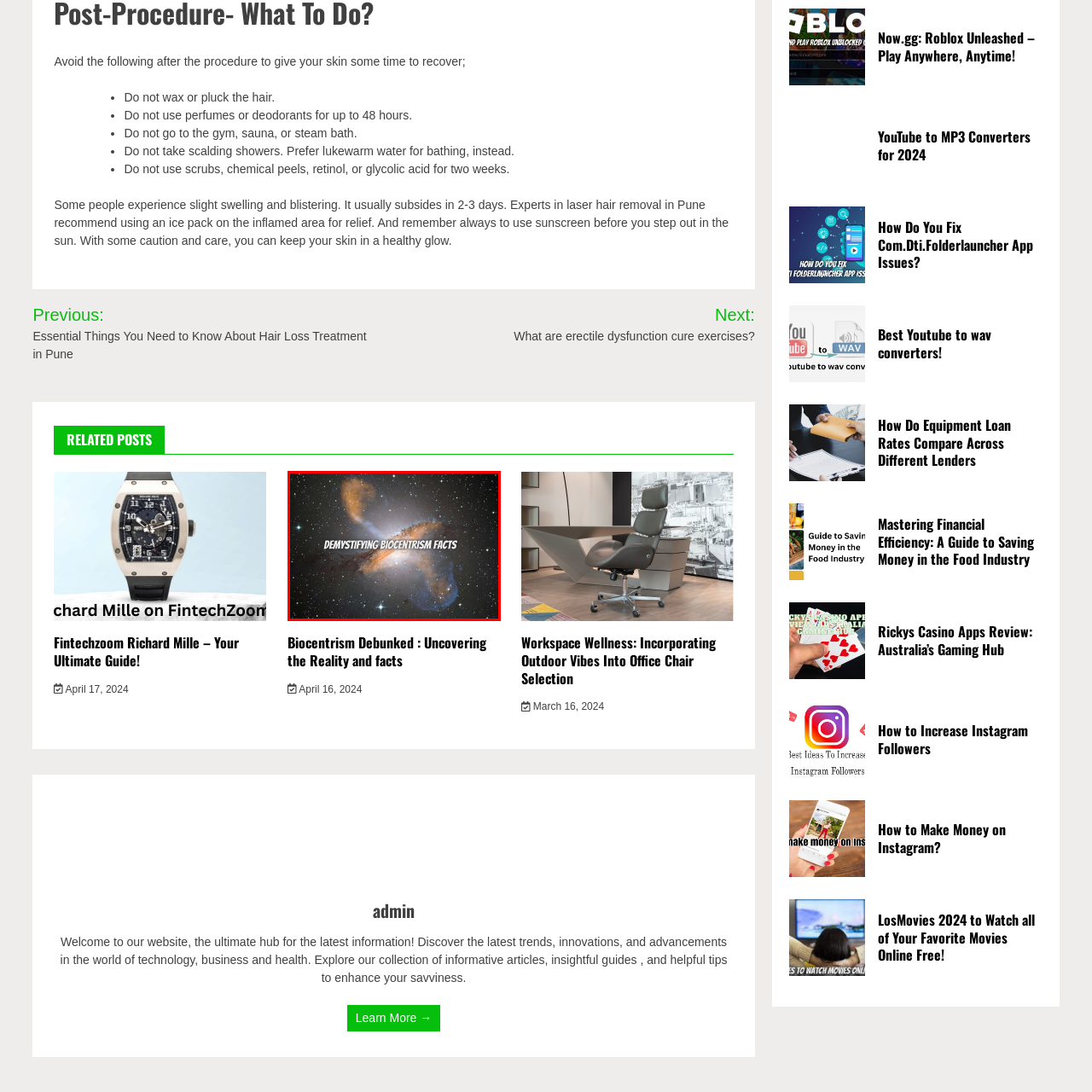Look at the region marked by the red box and describe it extensively.

The image features a cosmic backdrop filled with vibrant colors and swirling gases, symbolizing the vastness and mystery of the universe. Overlaying this stunning astronomical scene is the bold text "DEMYSTIFYING BIOCENTRISM FACTS," which suggests an exploration or clarification of complex ideas related to biocentrism. This title implies a focus on unraveling misconceptions and presenting enlightening information regarding the concept, likely linking it to themes of consciousness and the nature of reality. The blend of scientific imagery and provocative text invites viewers to engage with the subject matter on a deeper level.